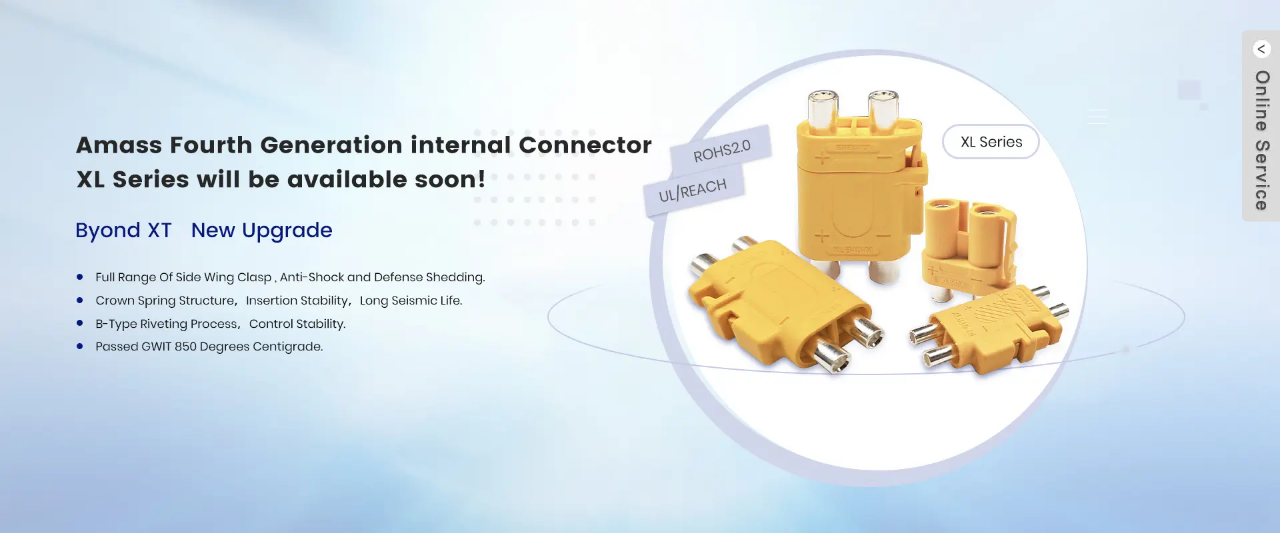What is the temperature at which the connectors passed GWIT testing?
Using the visual information, answer the question in a single word or phrase.

850 degrees Centigrade